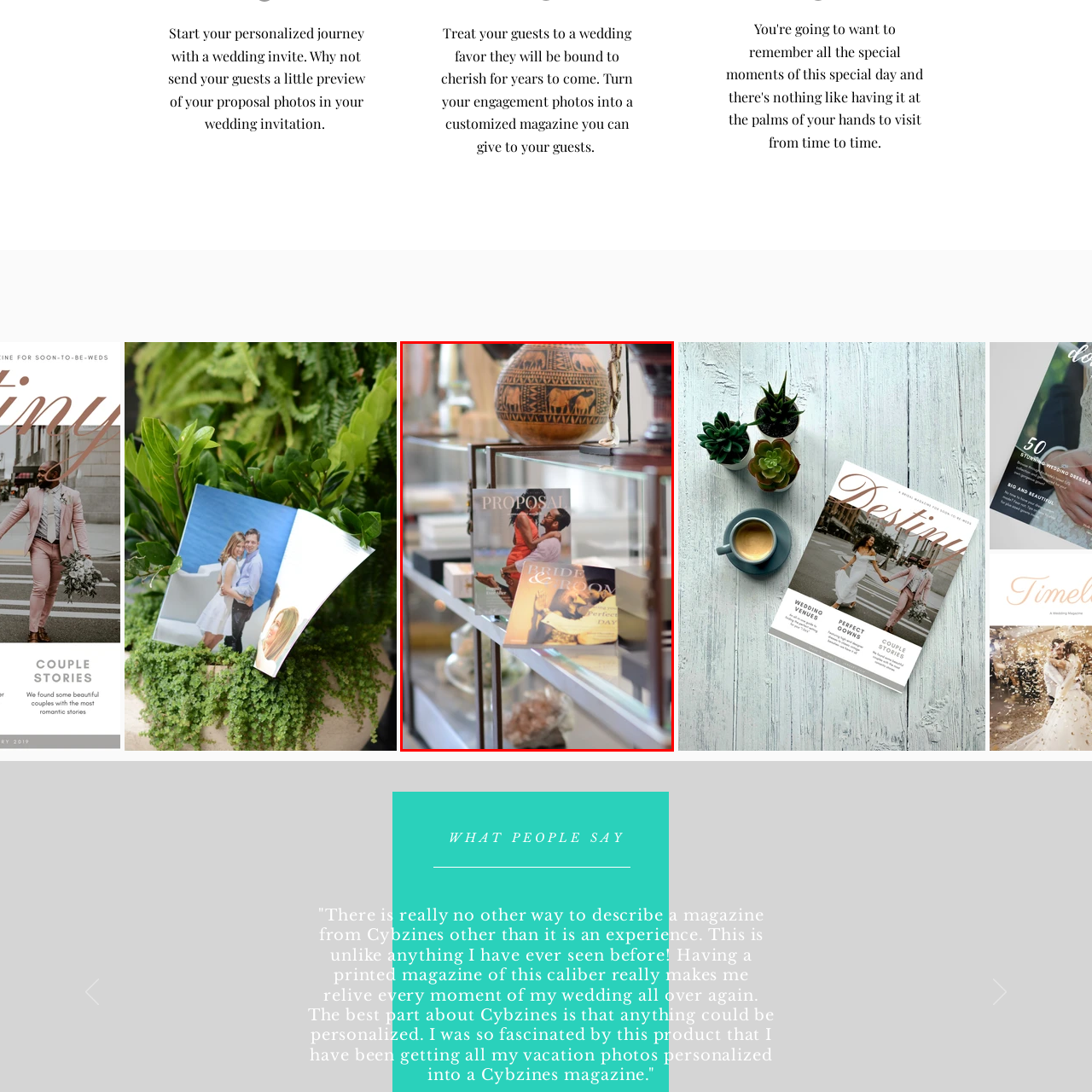Generate a detailed caption for the image contained in the red outlined area.

The image showcases a beautifully arranged display featuring two magazine covers titled "PROPOSAL" and "BRIDE & ROOM." The magazine with "PROPOSAL" features a romantic image of a couple, capturing an intimate moment that highlights love and connection. The second magazine, "BRIDE & ROOM," promises insights into creating a perfect day for weddings, further emphasizing themes of celebration and romance. This setting not only illustrates the significance of proposal and wedding planning but also serves as an inviting preview for guests contemplating a wedding invitation. In the background, decorative elements such as an intricately designed vase add warmth and context to the scene, enhancing the overall aesthetic appeal of the arrangement.